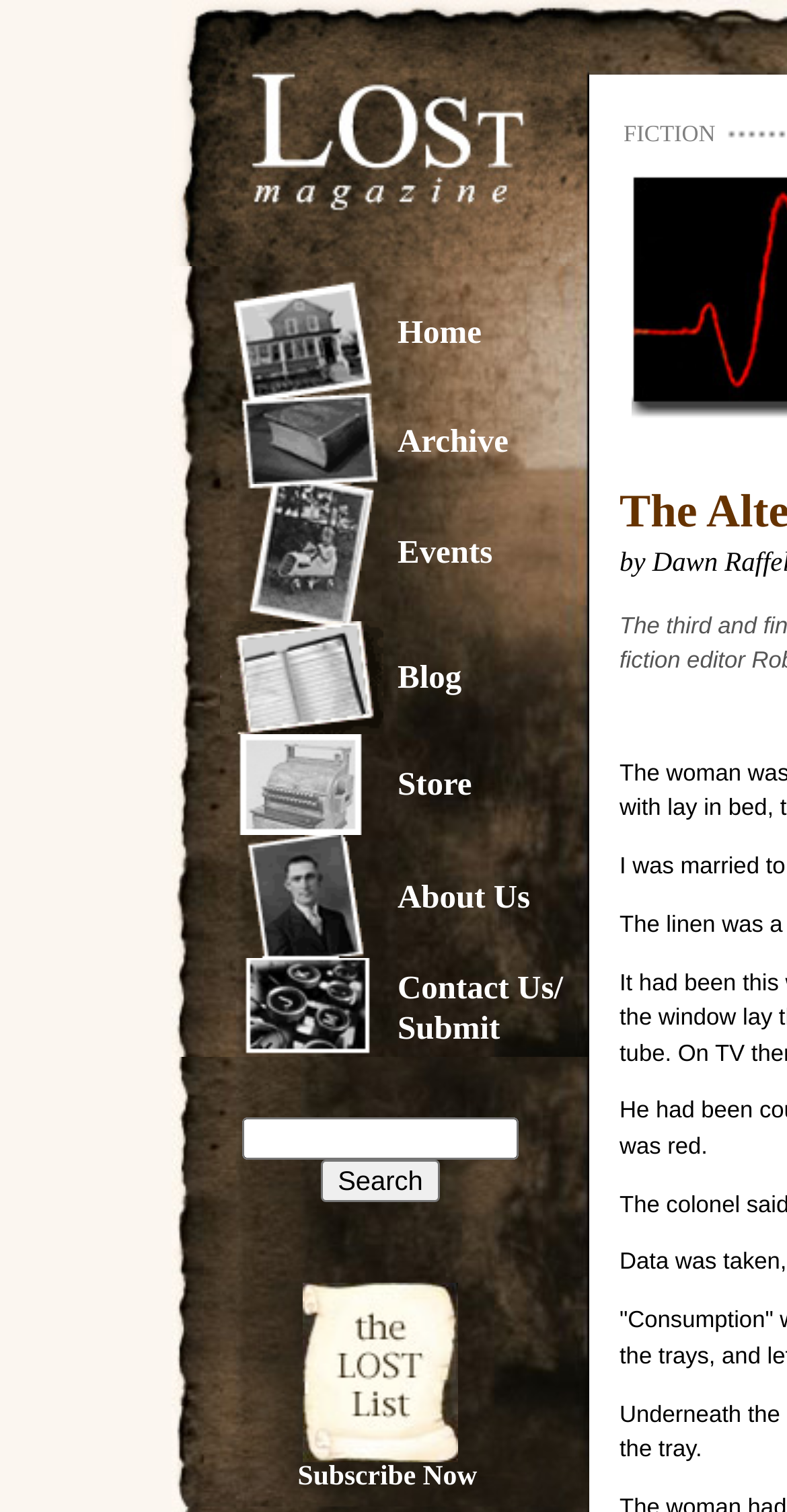Identify the main heading of the webpage and provide its text content.

The Alternate Palace